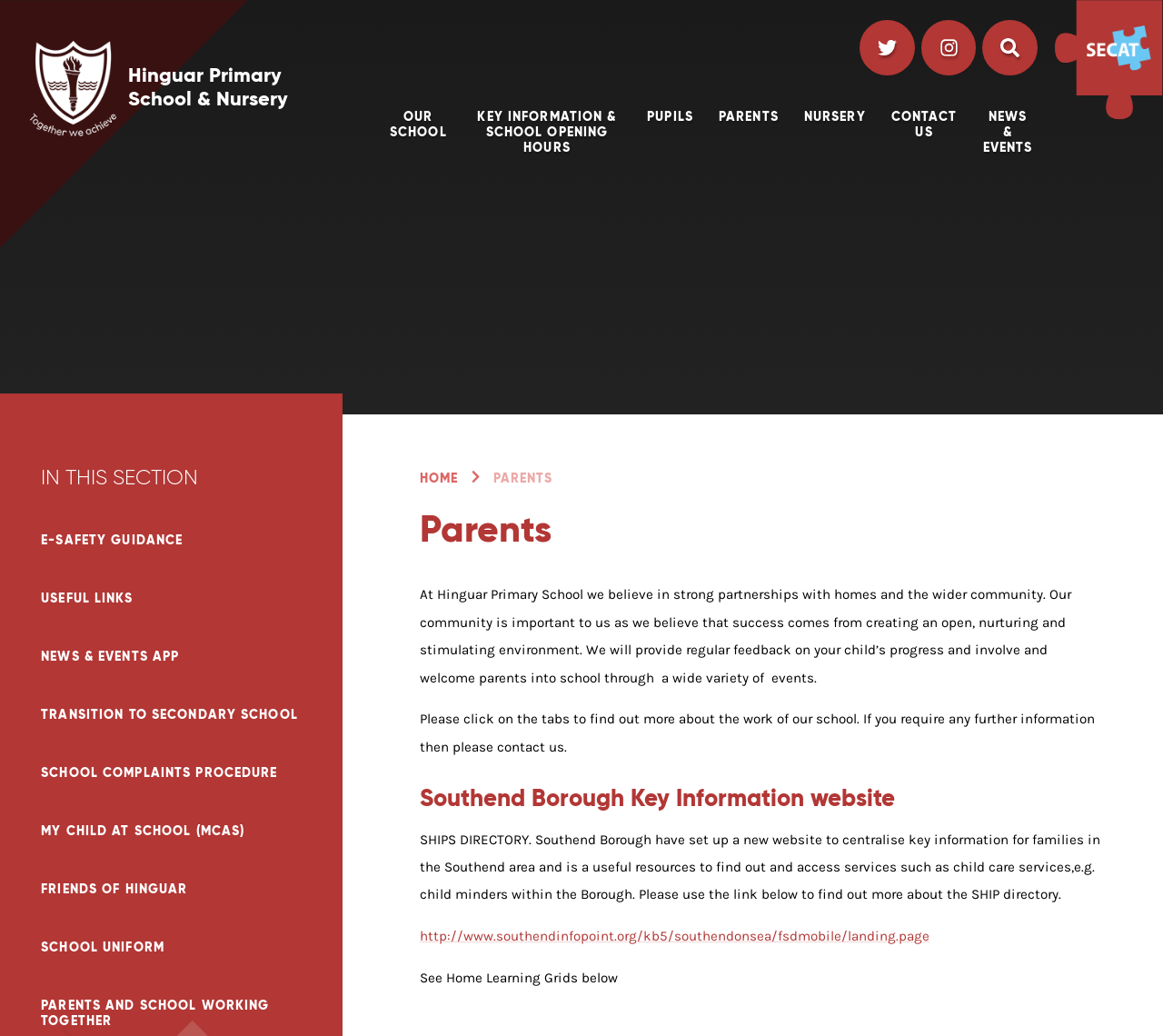Could you locate the bounding box coordinates for the section that should be clicked to accomplish this task: "Open November 2016".

None